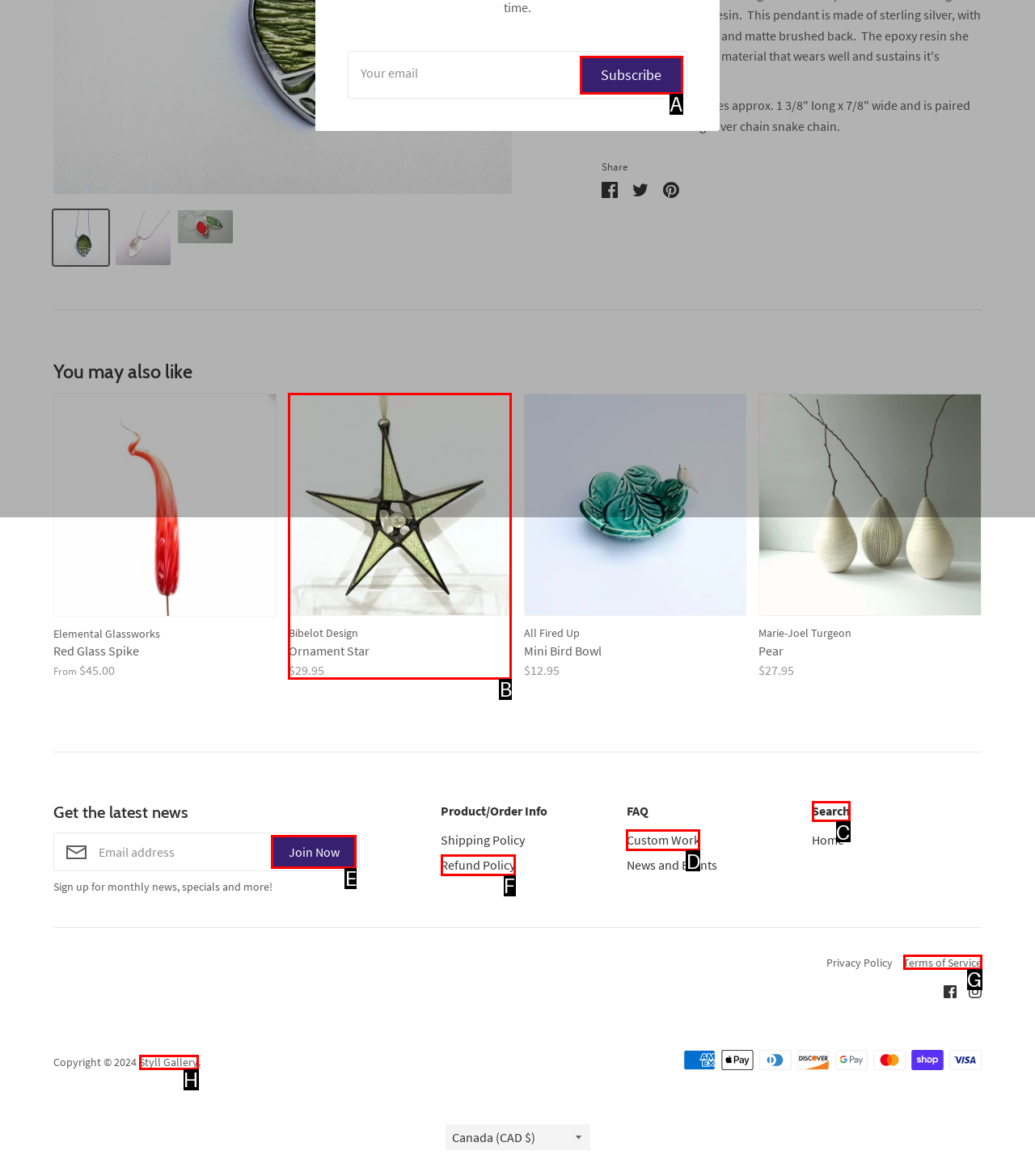Select the option that matches the description: Bibelot Design Ornament Star $29.95. Answer with the letter of the correct option directly.

B